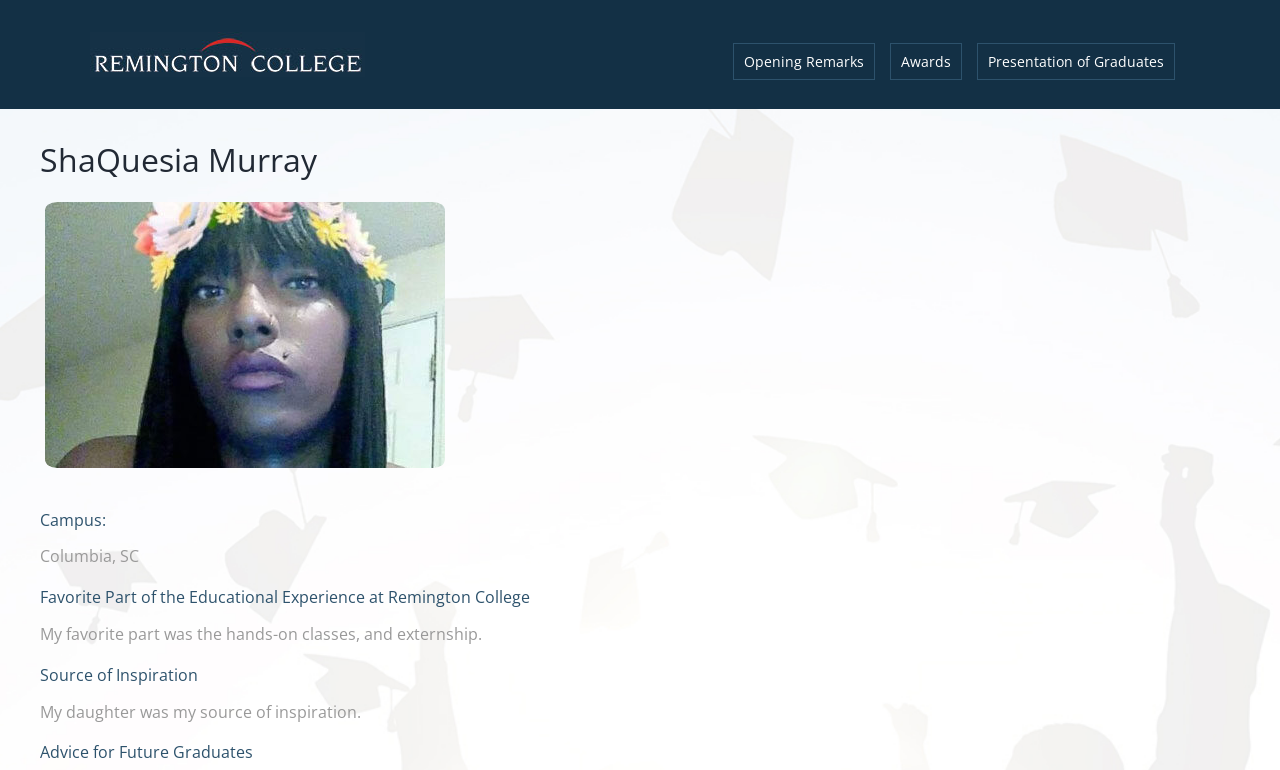Use a single word or phrase to answer the question:
What is the name of the graduate?

ShaQuesia Murray